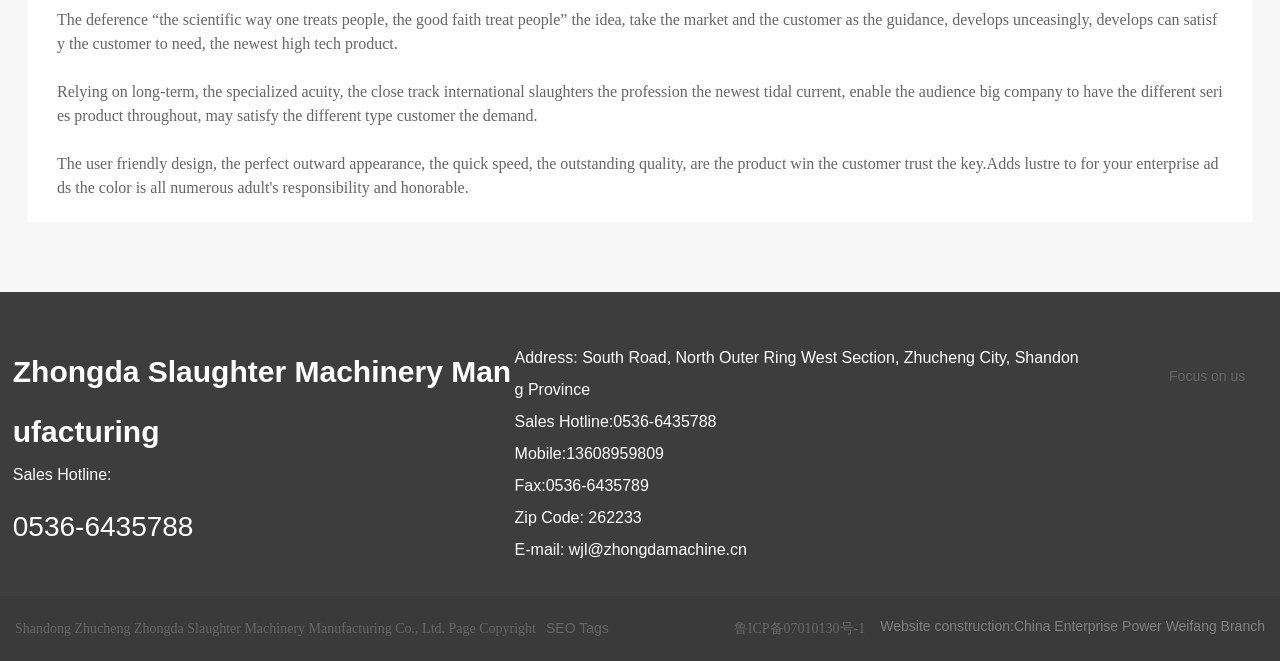Give a one-word or one-phrase response to the question:
What is the company name?

Zhongda Slaughter Machinery Manufacturing